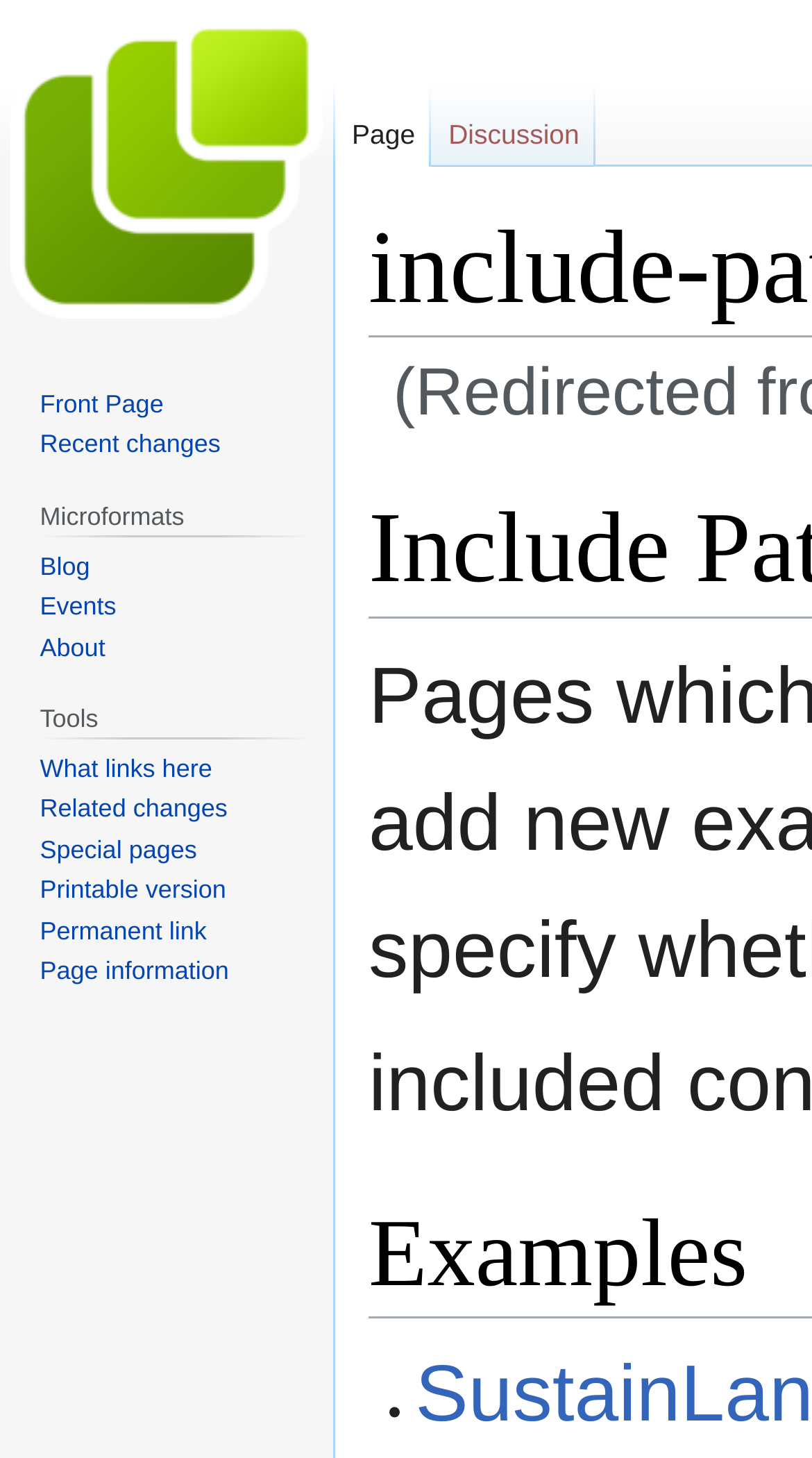Using floating point numbers between 0 and 1, provide the bounding box coordinates in the format (top-left x, top-left y, bottom-right x, bottom-right y). Locate the UI element described here: Share this link

None